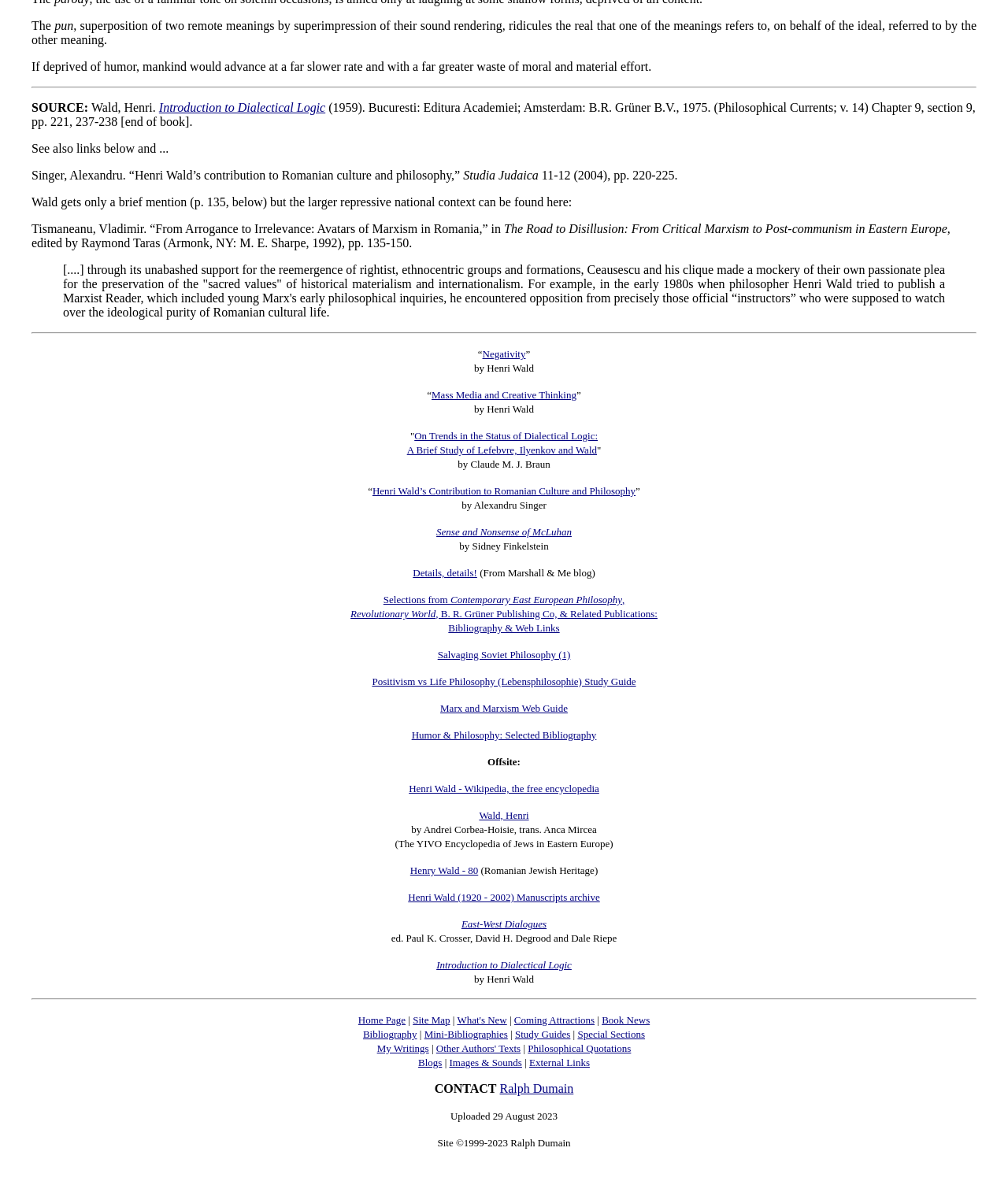Determine the coordinates of the bounding box that should be clicked to complete the instruction: "Explore 'External Links'". The coordinates should be represented by four float numbers between 0 and 1: [left, top, right, bottom].

[0.525, 0.895, 0.585, 0.905]